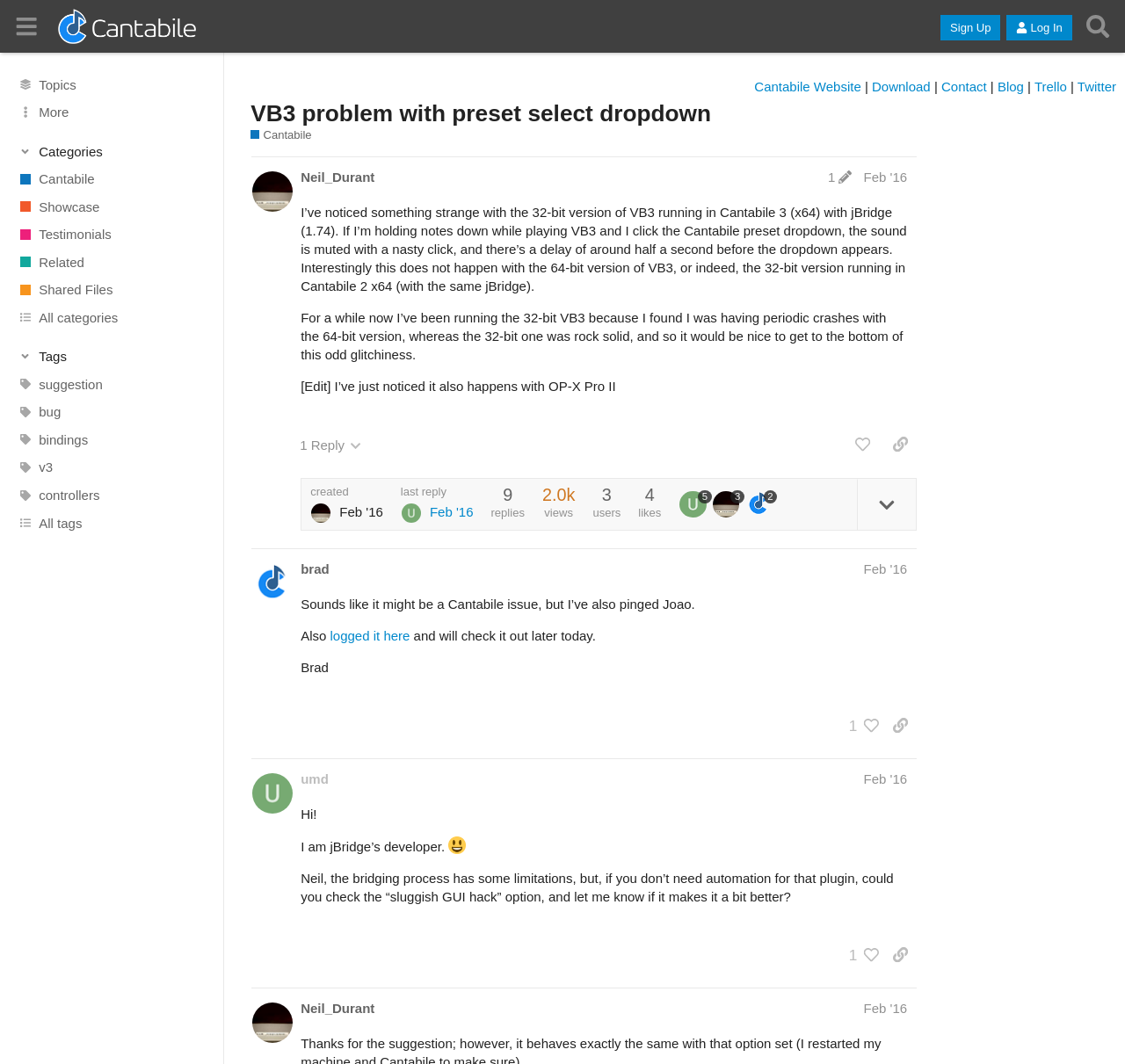How many views does this post have?
Answer the question with a single word or phrase derived from the image.

2.0k